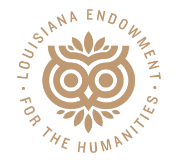Deliver an in-depth description of the image, highlighting major points.

This image features the logo of the Louisiana Endowment for the Humanities. The design includes a stylized owl at its center, surrounded by ornate detailing that reflects themes of knowledge and culture. The color scheme is an elegant gold, conveying a sense of warmth and sophistication. Encircling the owl are the words "LOUISIANA ENDOWMENT FOR THE HUMANITIES," emphasizing the organization's mission to promote and support humanities education and cultural initiatives in Louisiana. This logo represents the organization's commitment to fostering intellectual growth and cultural heritage within the community.